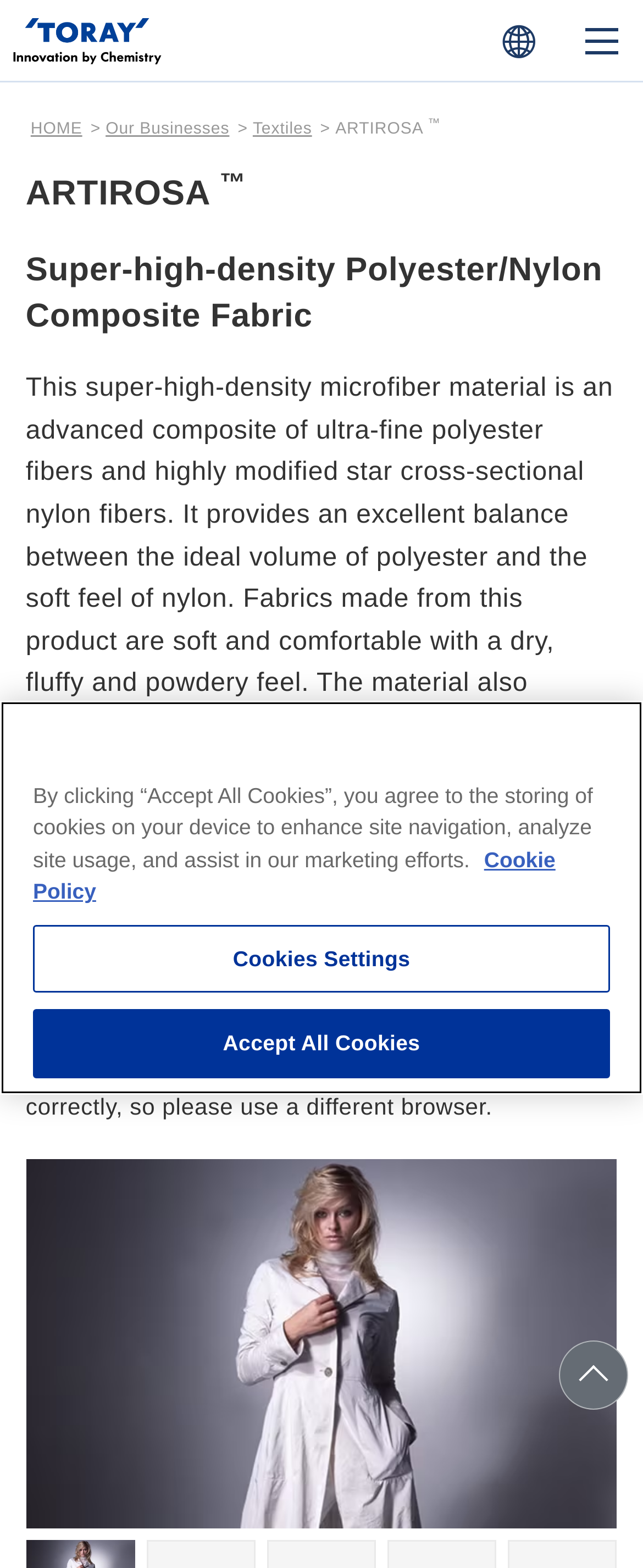Can you provide the bounding box coordinates for the element that should be clicked to implement the instruction: "Open the Mobile Menu"?

[0.872, 0.0, 1.0, 0.053]